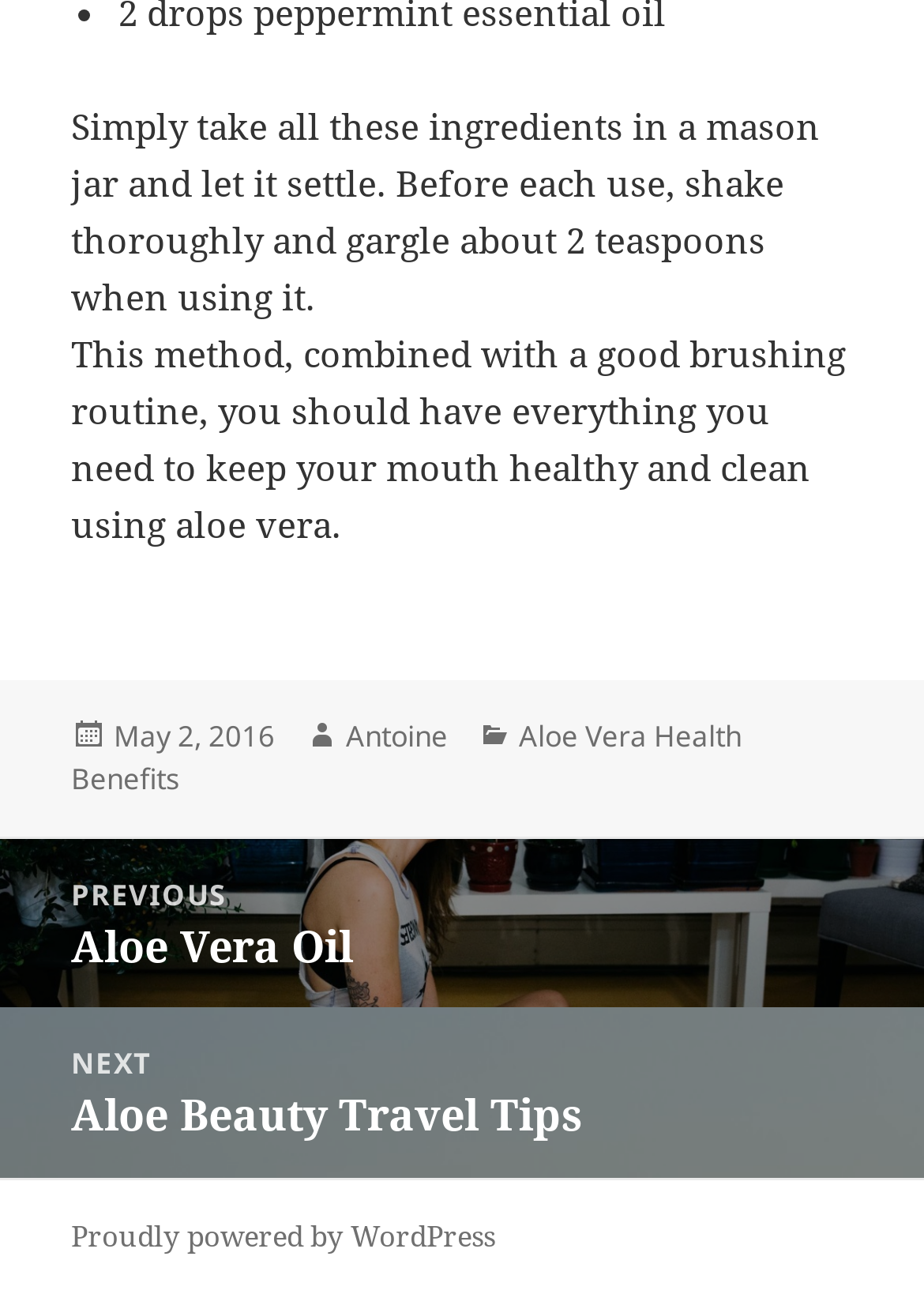Specify the bounding box coordinates (top-left x, top-left y, bottom-right x, bottom-right y) of the UI element in the screenshot that matches this description: May 2, 2016February 20, 2017

[0.123, 0.552, 0.297, 0.585]